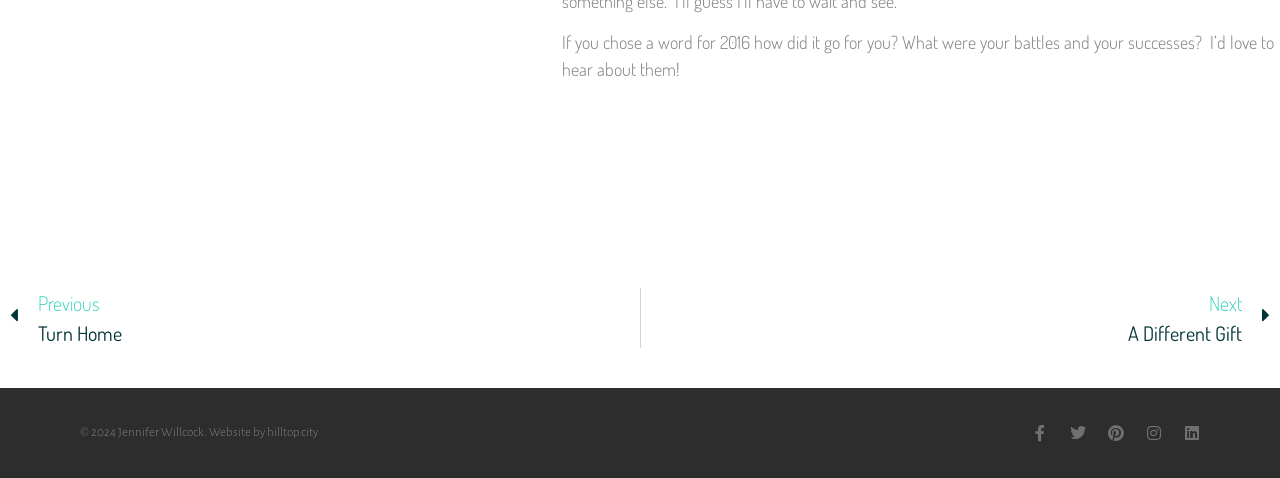Identify the bounding box coordinates for the UI element mentioned here: "PrevPreviousTurn Home". Provide the coordinates as four float values between 0 and 1, i.e., [left, top, right, bottom].

[0.008, 0.601, 0.5, 0.727]